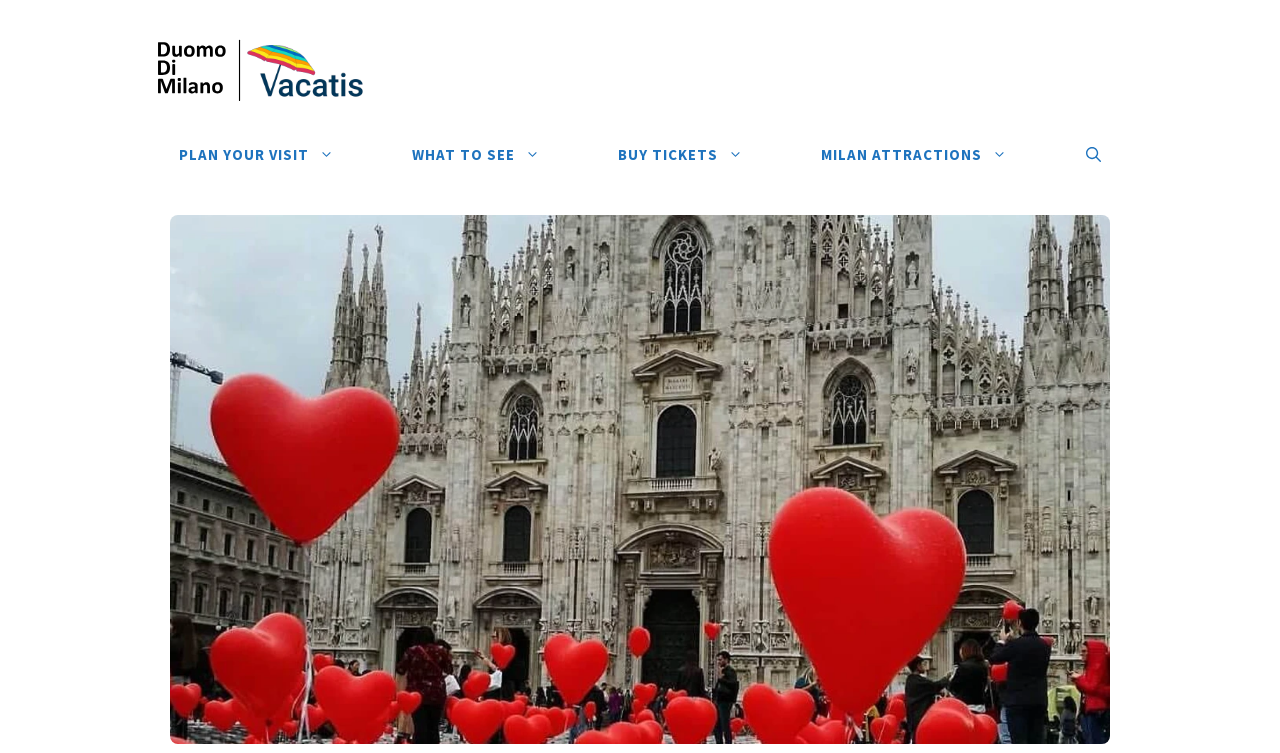What is the main theme of this webpage?
Refer to the image and provide a one-word or short phrase answer.

Valentine's Day in Milan